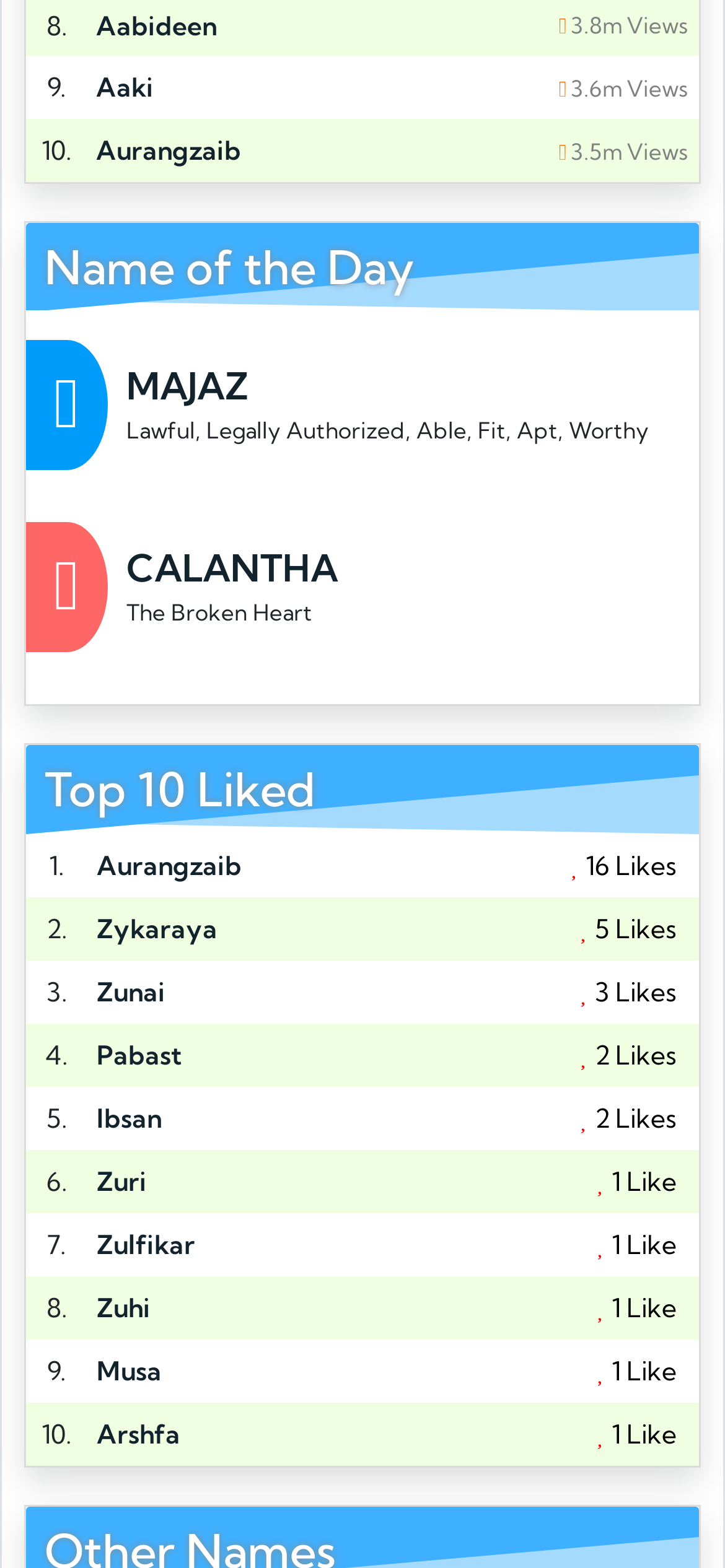Please predict the bounding box coordinates (top-left x, top-left y, bottom-right x, bottom-right y) for the UI element in the screenshot that fits the description: 1 Like

[0.809, 0.734, 0.949, 0.772]